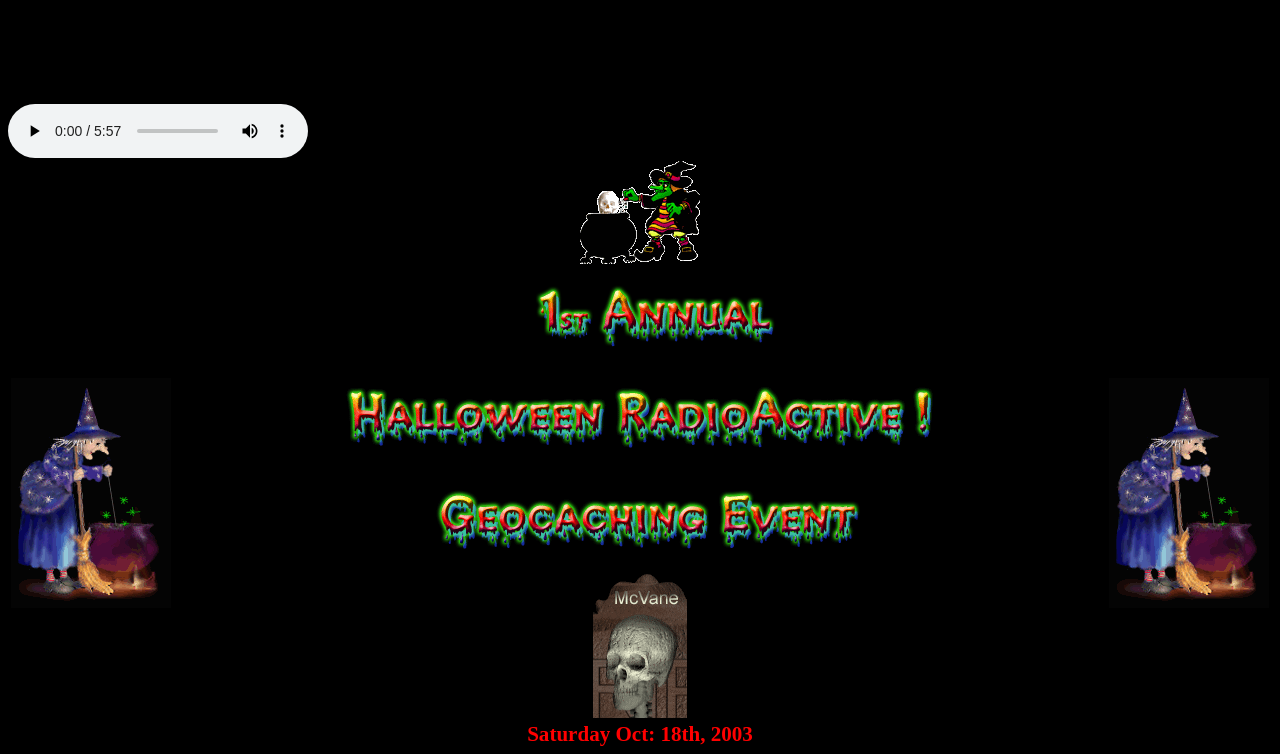Look at the image and write a detailed answer to the question: 
How many images are there in the second table row?

I counted the number of image elements inside the second table row and found four images, located in the second and third table cells.